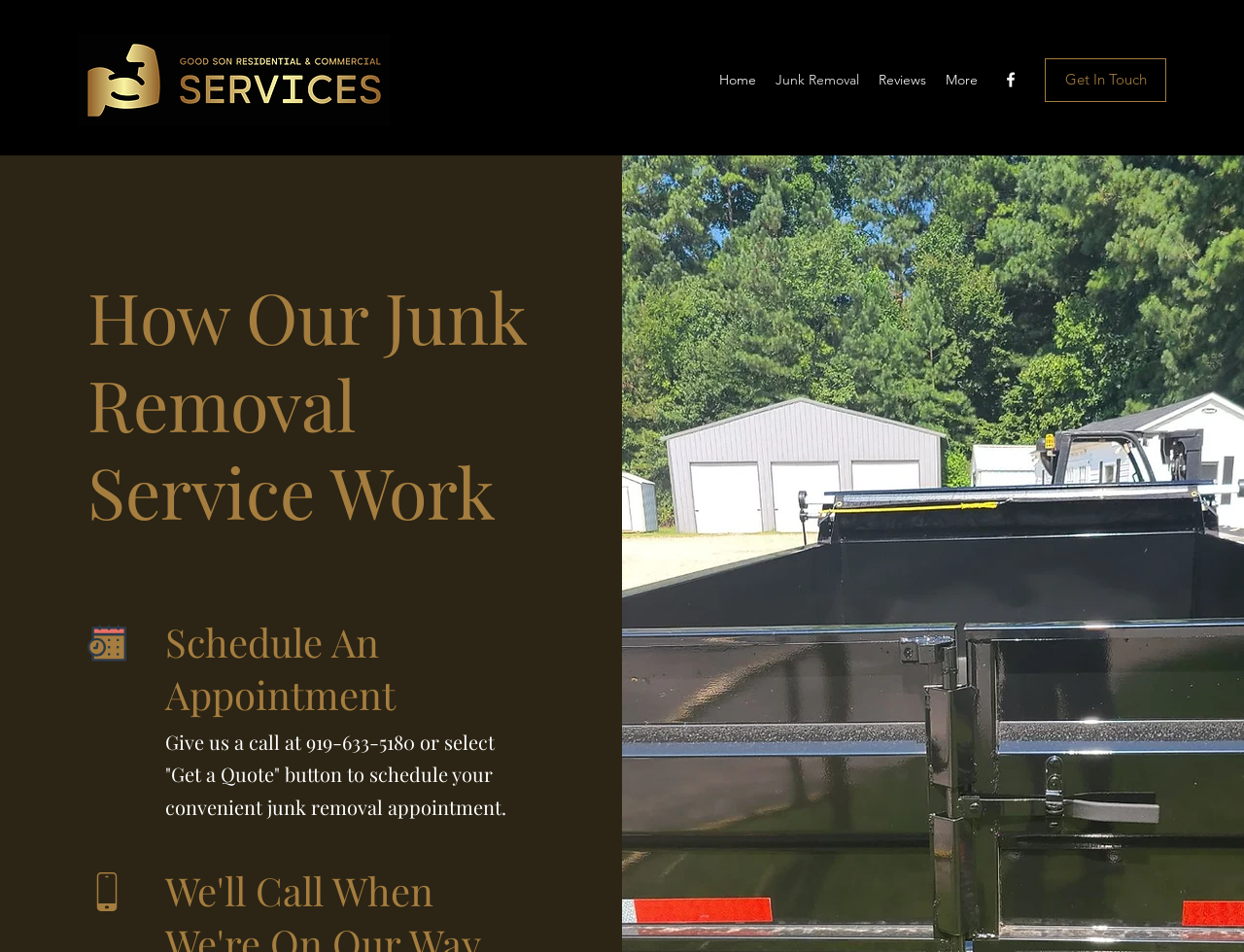What is the purpose of the 'Get a Quote' button?
Look at the image and respond with a single word or a short phrase.

Schedule an appointment